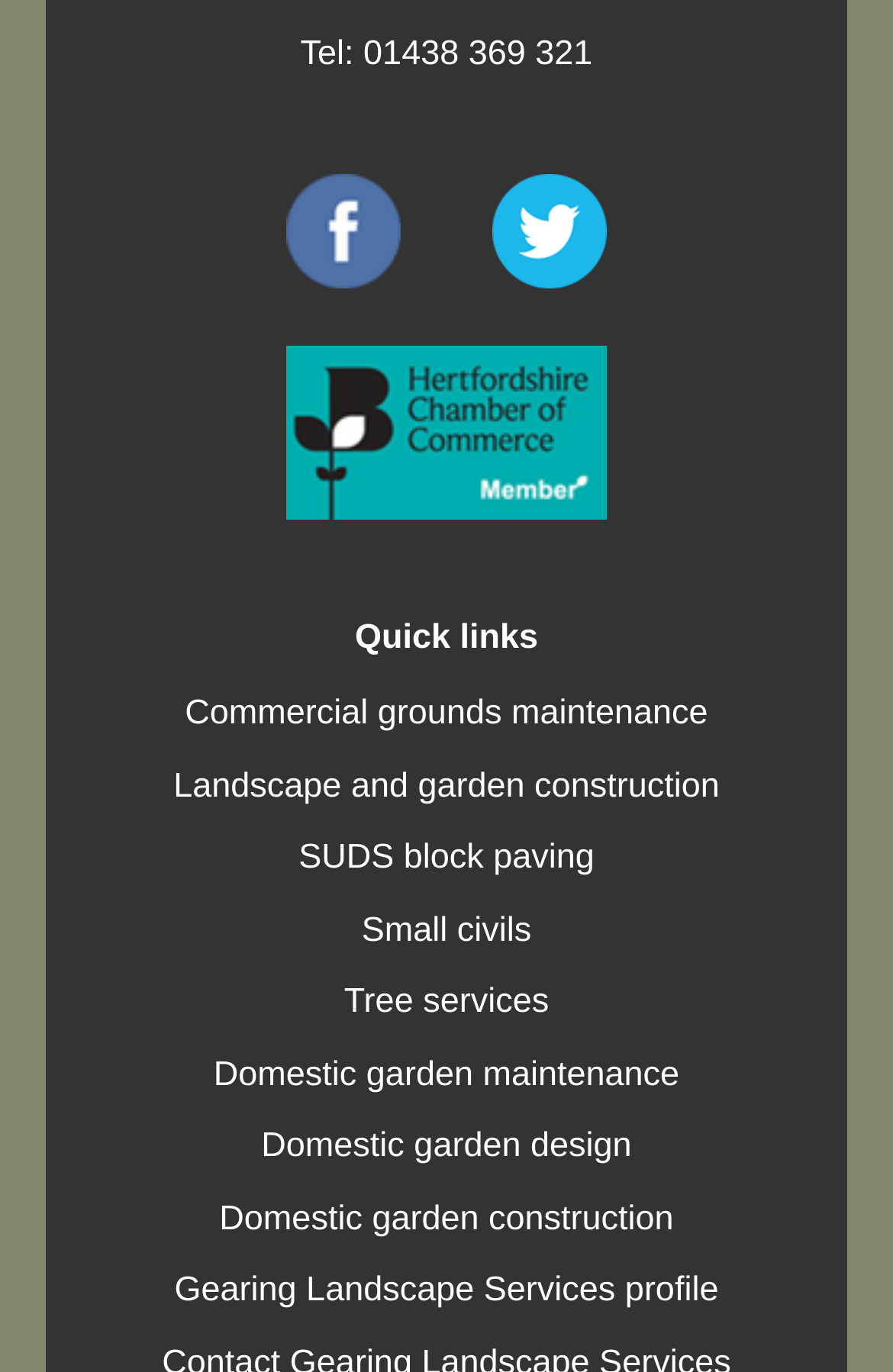Determine the bounding box coordinates of the area to click in order to meet this instruction: "Check out SUDS block paving".

[0.334, 0.611, 0.666, 0.639]